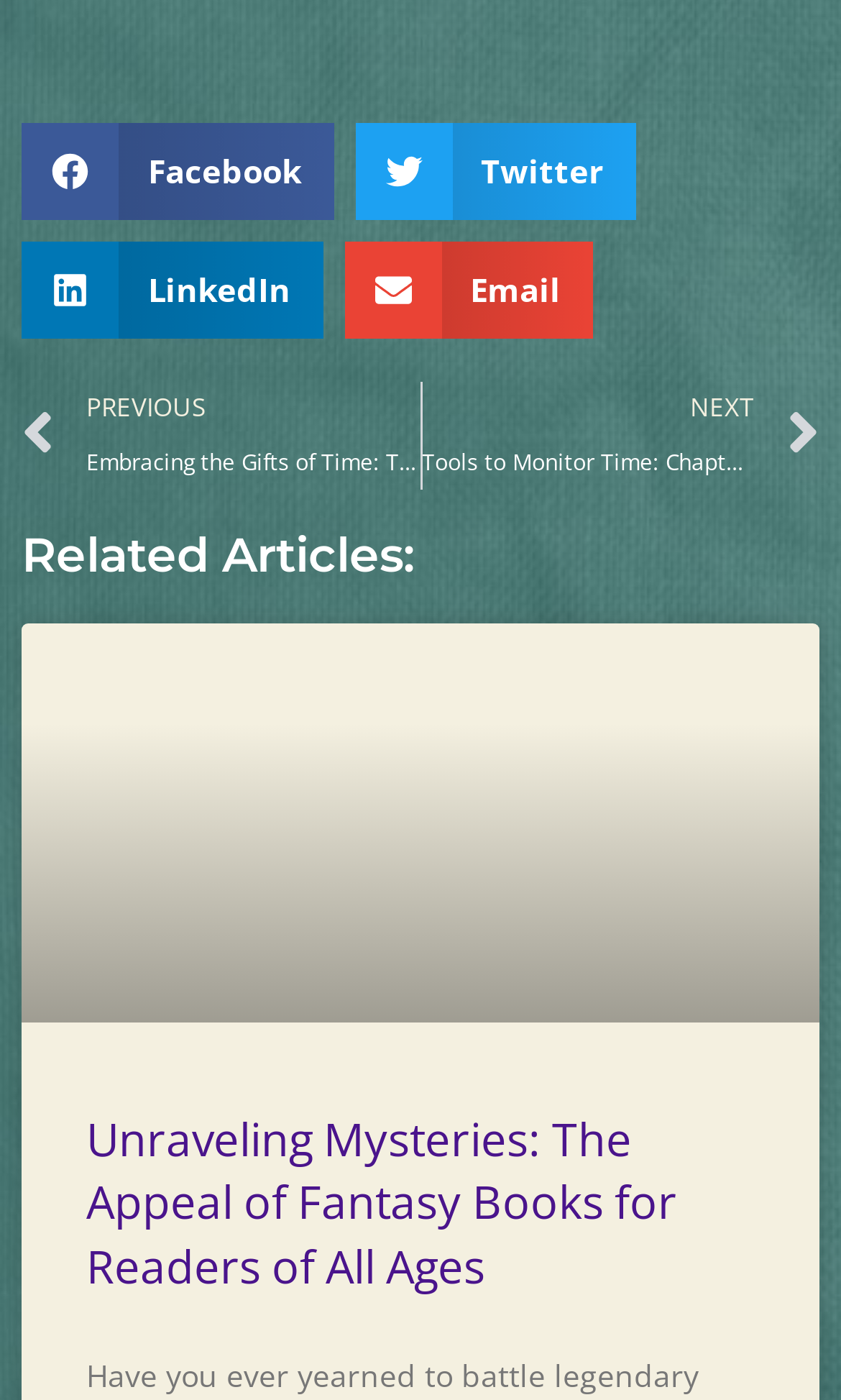Identify the bounding box coordinates of the specific part of the webpage to click to complete this instruction: "Go to previous article".

[0.026, 0.273, 0.499, 0.349]